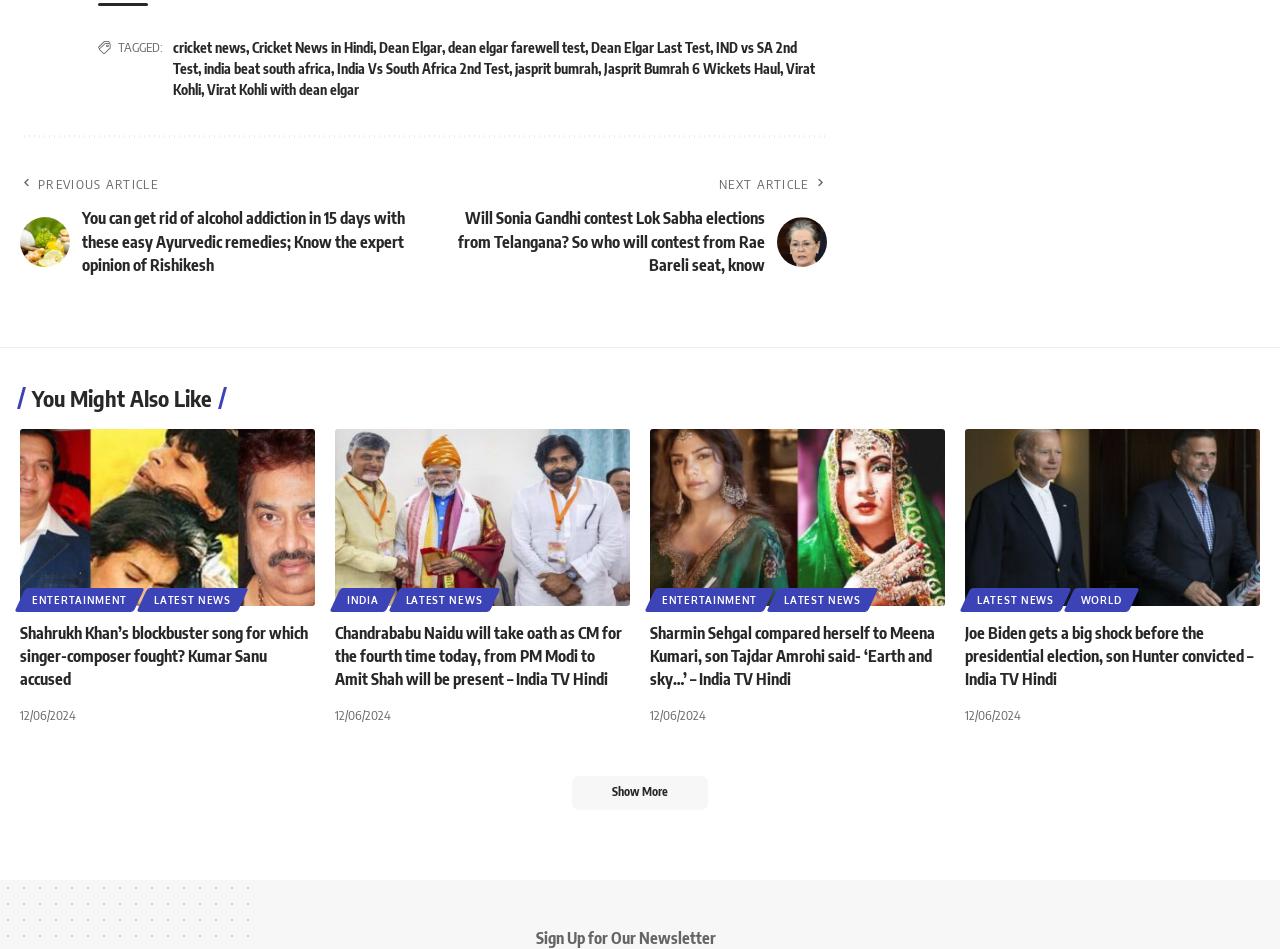Identify the bounding box coordinates of the region I need to click to complete this instruction: "Contact us to learn more about the Pilgrimage to Uluru".

None